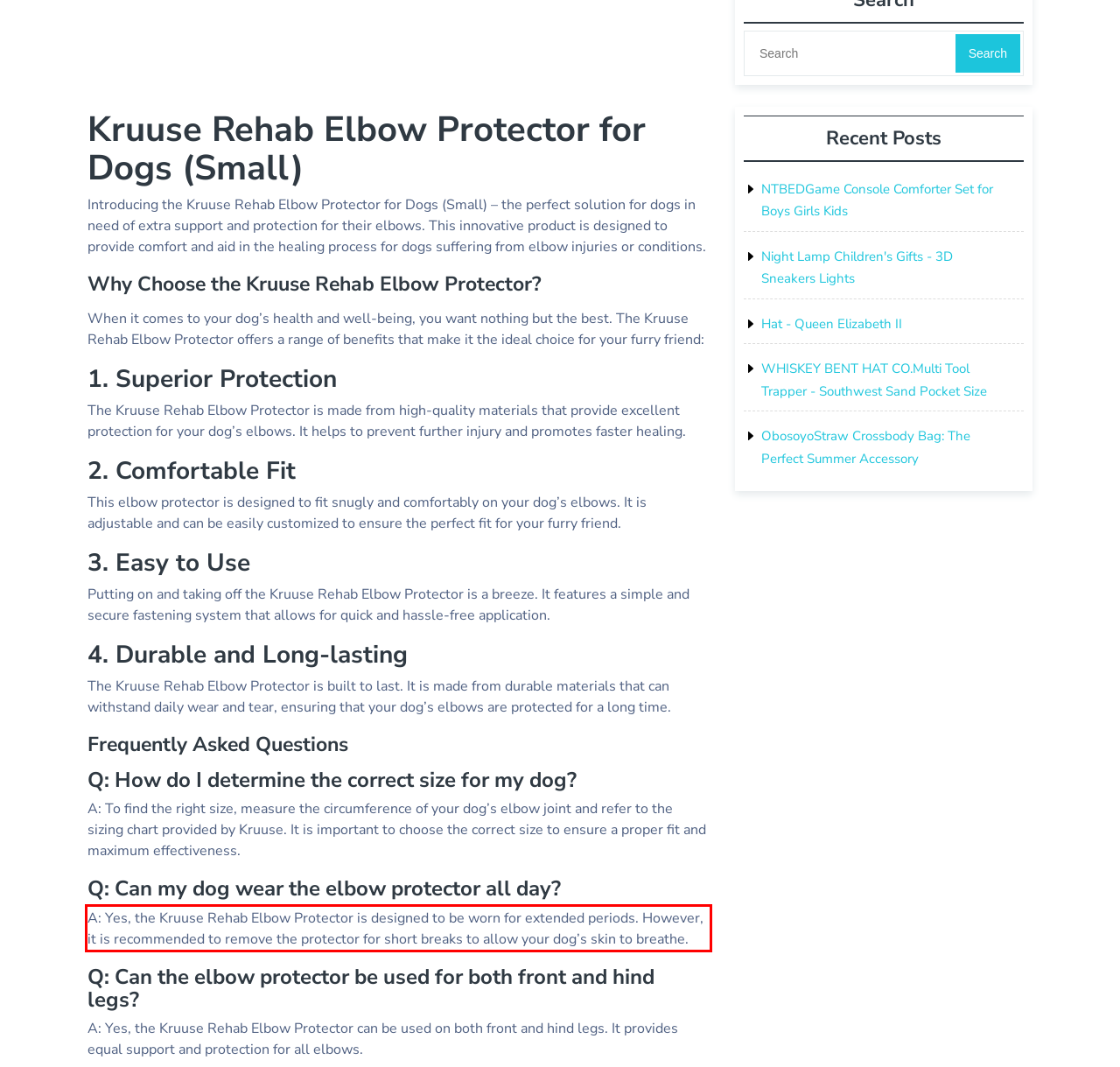Using OCR, extract the text content found within the red bounding box in the given webpage screenshot.

A: Yes, the Kruuse Rehab Elbow Protector is designed to be worn for extended periods. However, it is recommended to remove the protector for short breaks to allow your dog’s skin to breathe.